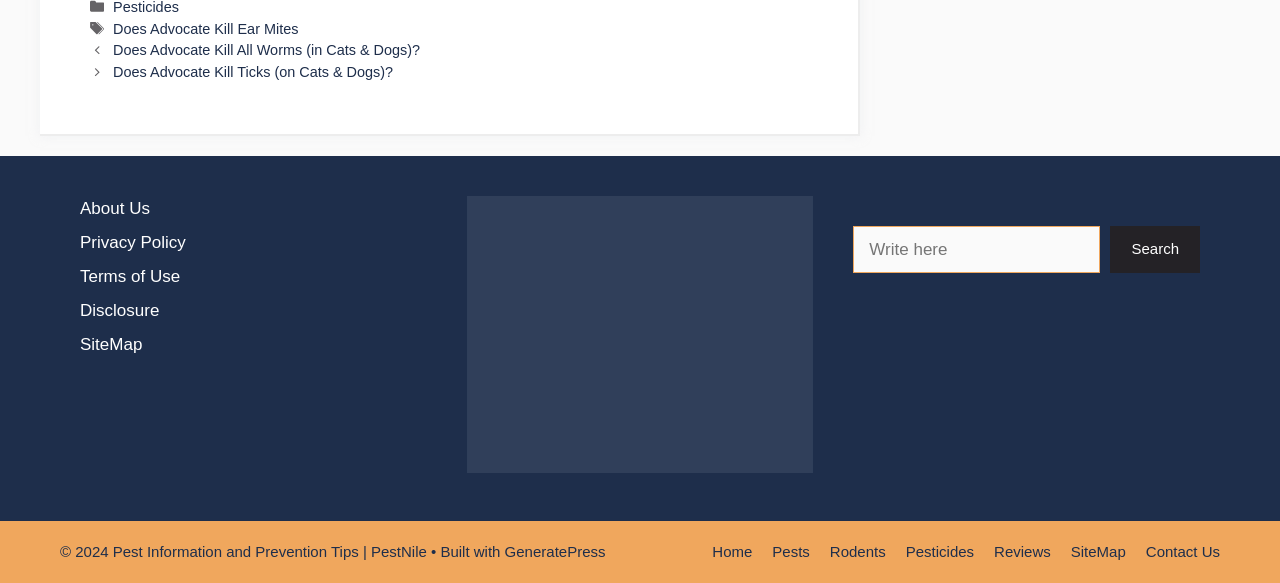Highlight the bounding box coordinates of the region I should click on to meet the following instruction: "Go to the About Us page".

[0.062, 0.341, 0.117, 0.374]